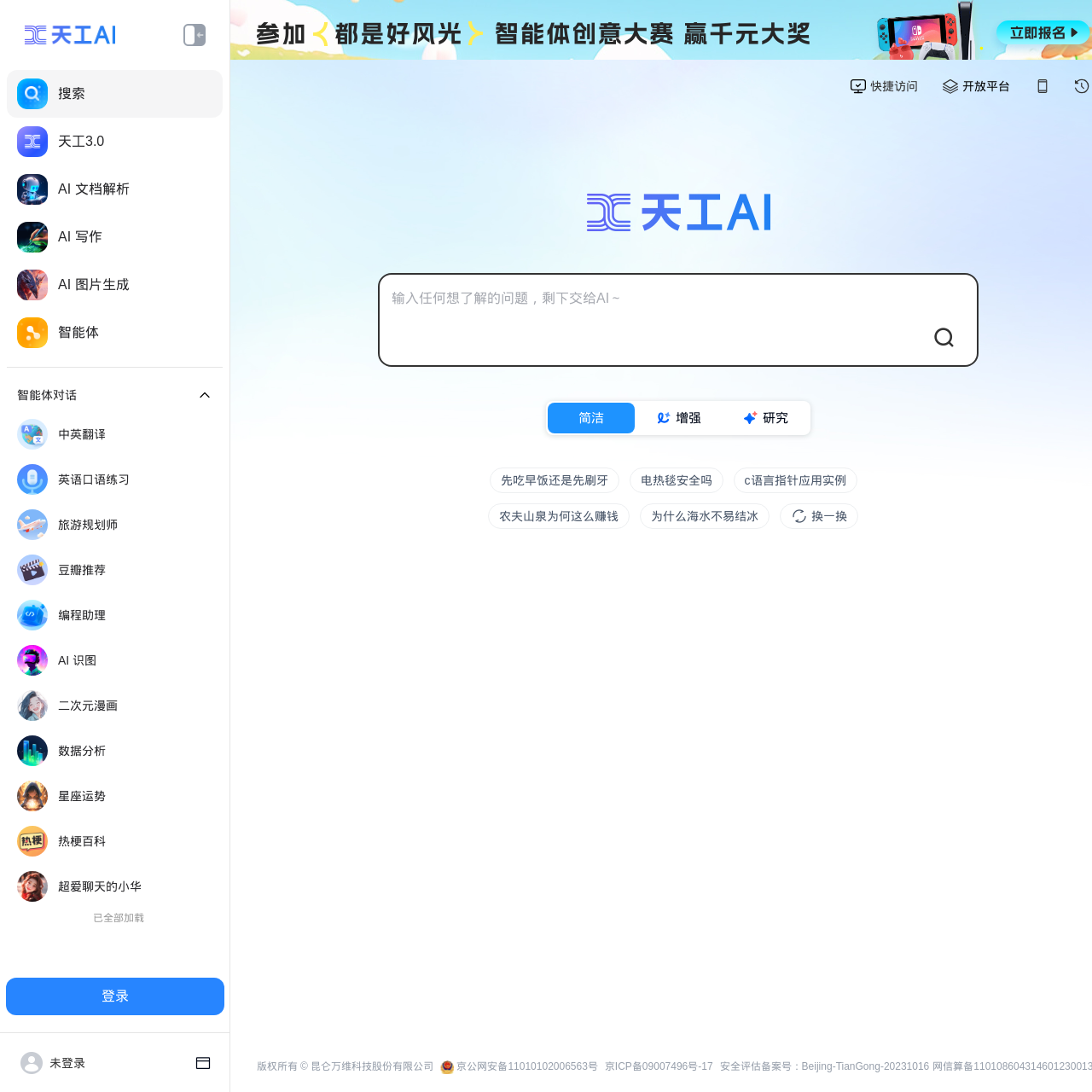Identify the bounding box coordinates of the section that should be clicked to achieve the task described: "Generate AI image".

[0.006, 0.239, 0.204, 0.283]